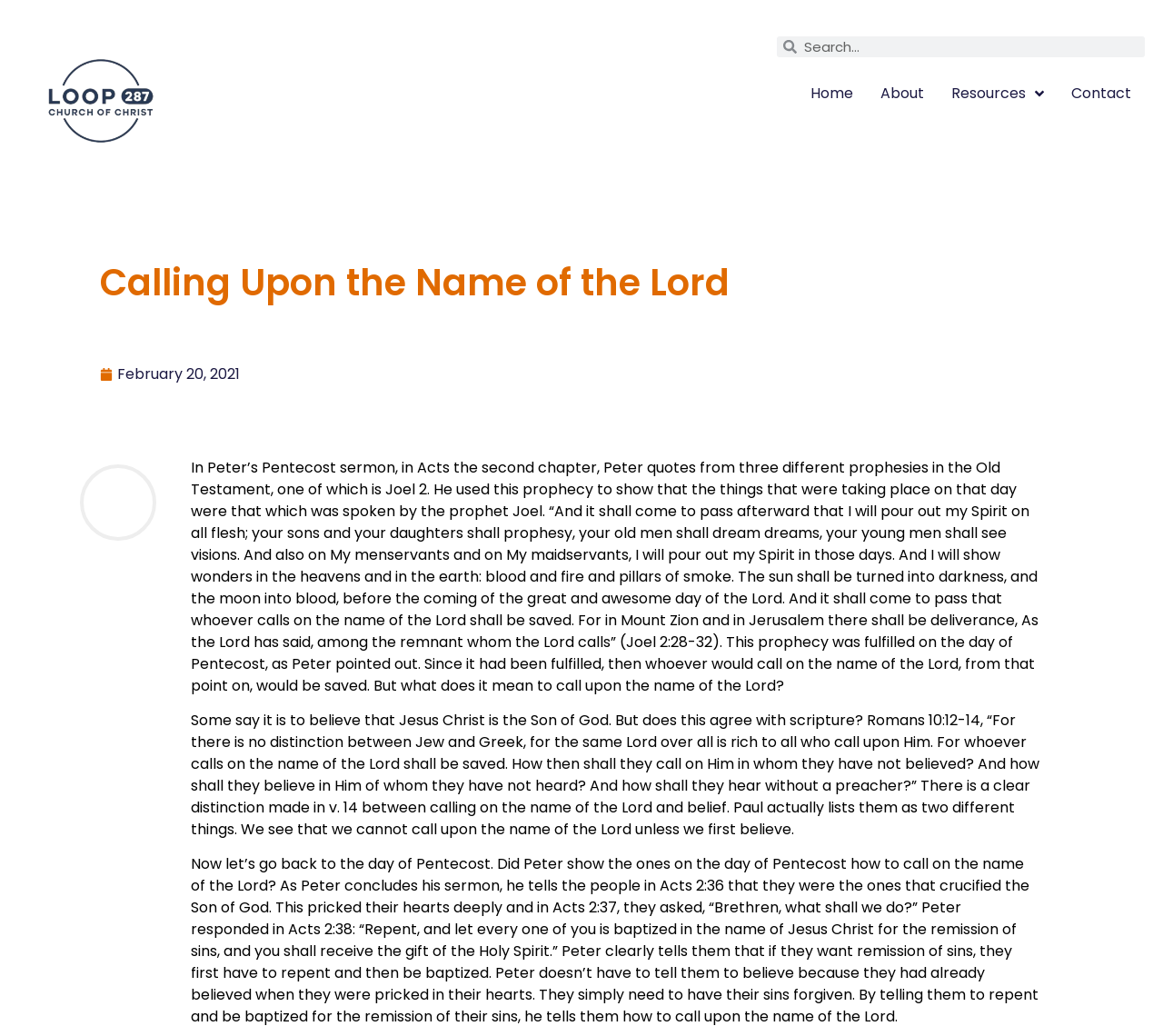Locate the heading on the webpage and return its text.

Calling Upon the Name of the Lord